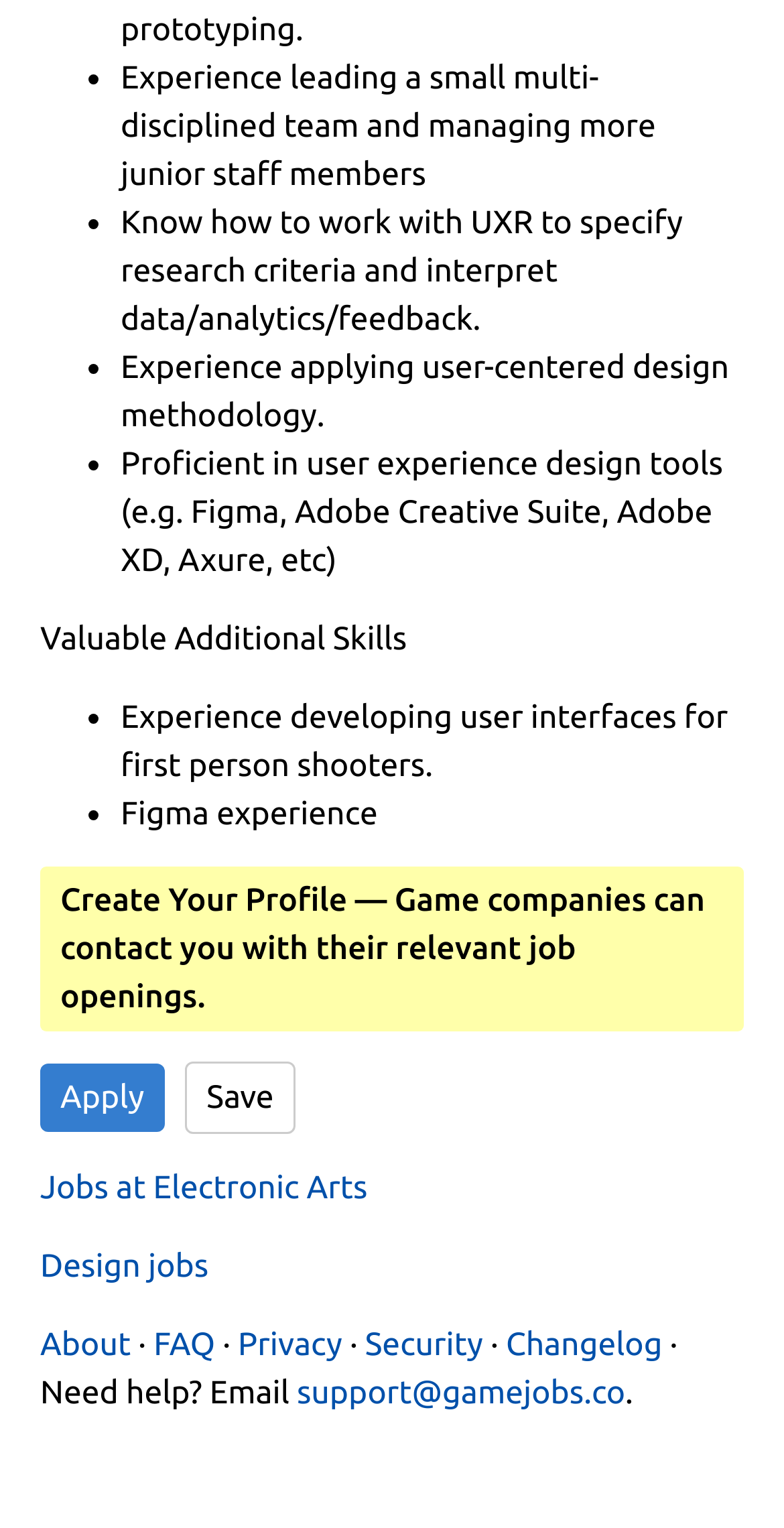Point out the bounding box coordinates of the section to click in order to follow this instruction: "Create Your Profile".

[0.051, 0.567, 0.949, 0.675]